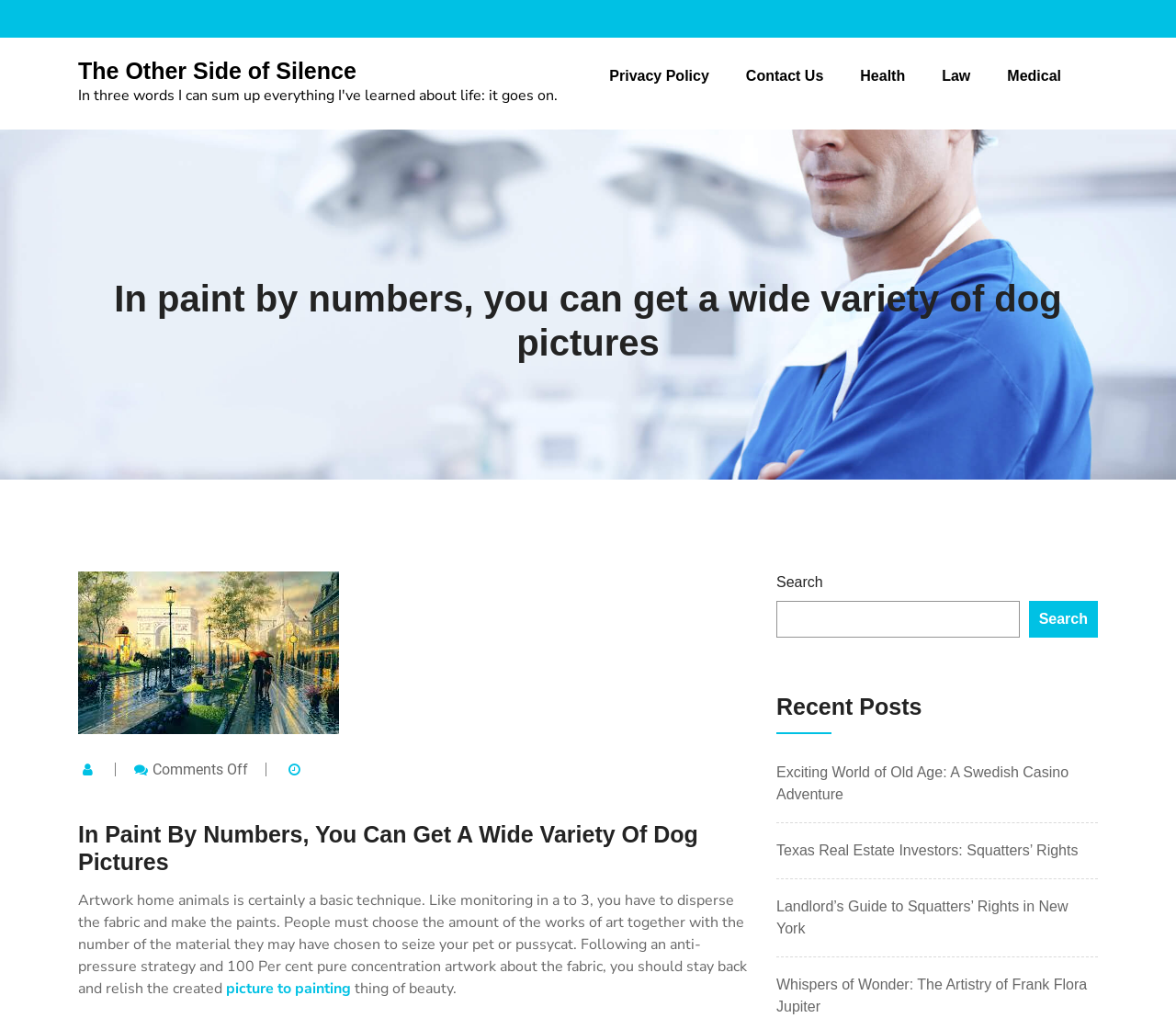Please pinpoint the bounding box coordinates for the region I should click to adhere to this instruction: "Search for something".

[0.66, 0.59, 0.867, 0.626]